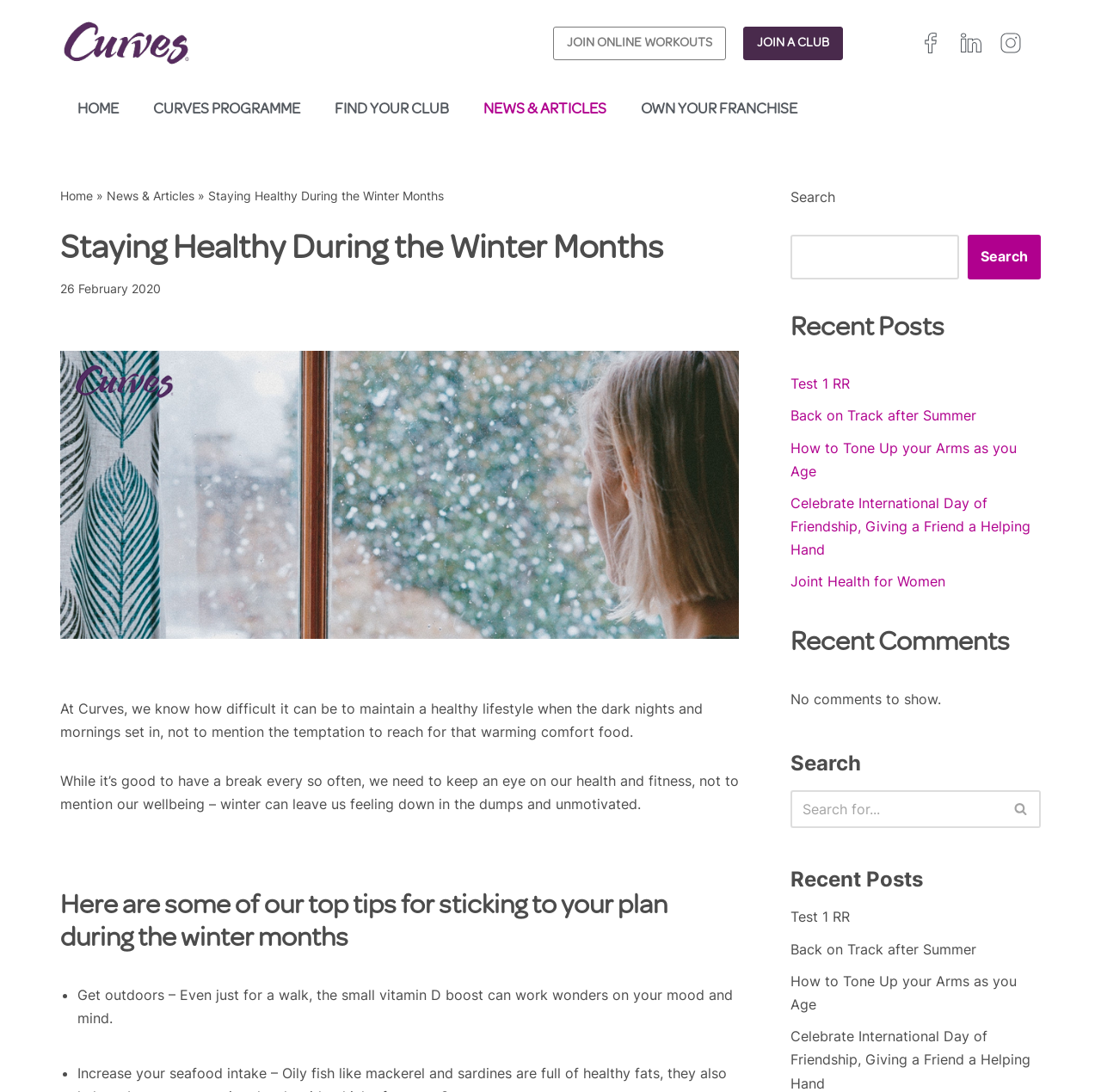Please locate the bounding box coordinates of the region I need to click to follow this instruction: "Search for something".

[0.718, 0.215, 0.871, 0.256]